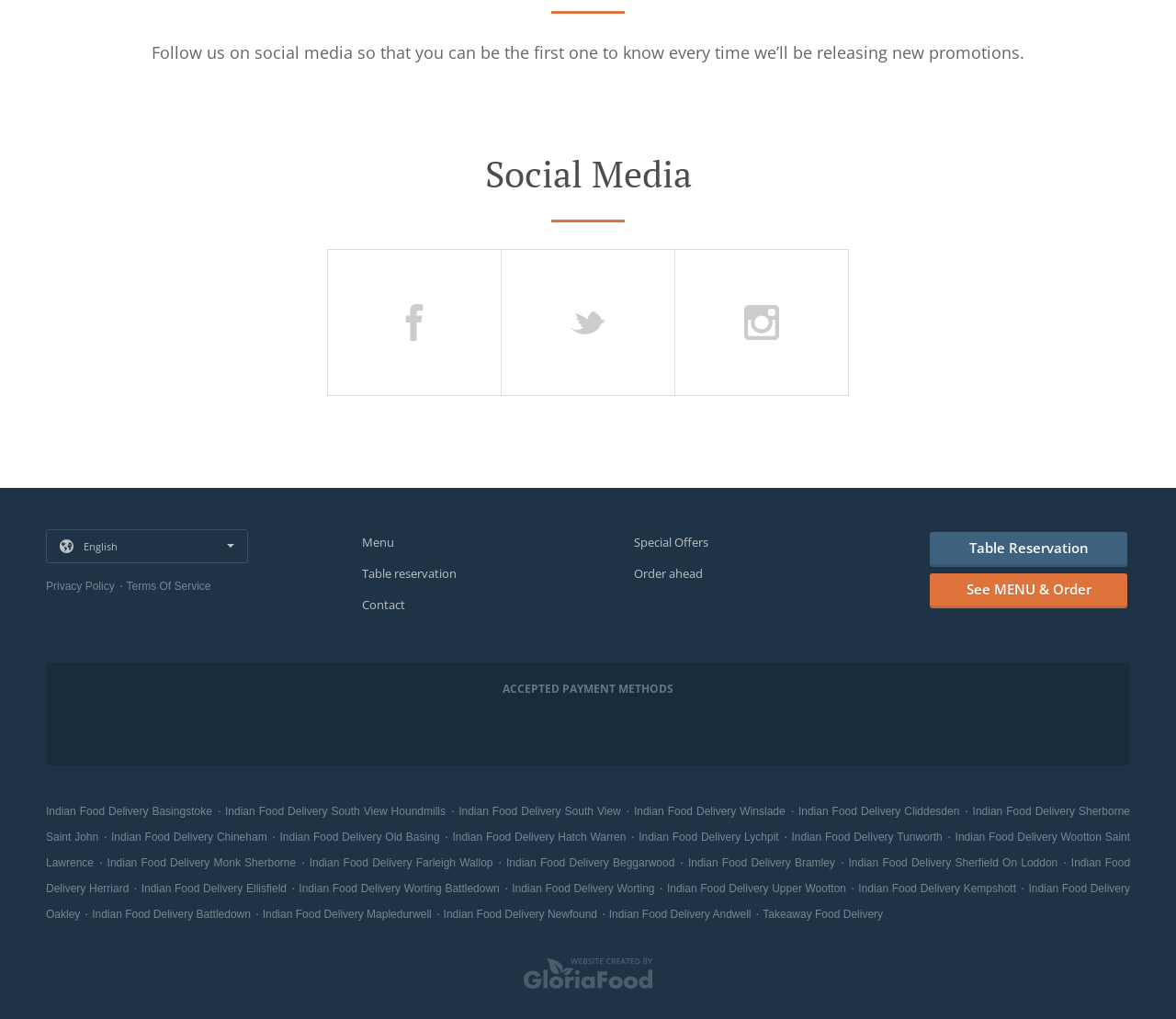Determine the bounding box coordinates for the area that needs to be clicked to fulfill this task: "View Privacy Policy". The coordinates must be given as four float numbers between 0 and 1, i.e., [left, top, right, bottom].

[0.039, 0.569, 0.097, 0.582]